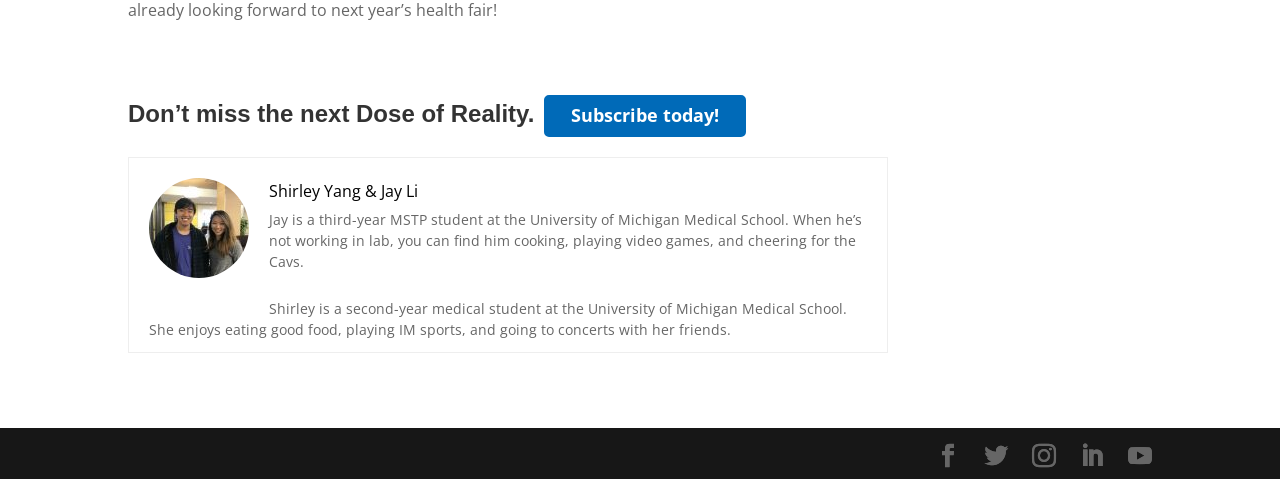What is the name of the authors?
Please respond to the question with a detailed and well-explained answer.

The names of the authors can be found in the image and link elements with the text 'Shirley Yang & Jay Li'. This is likely the authors of the content on the webpage.